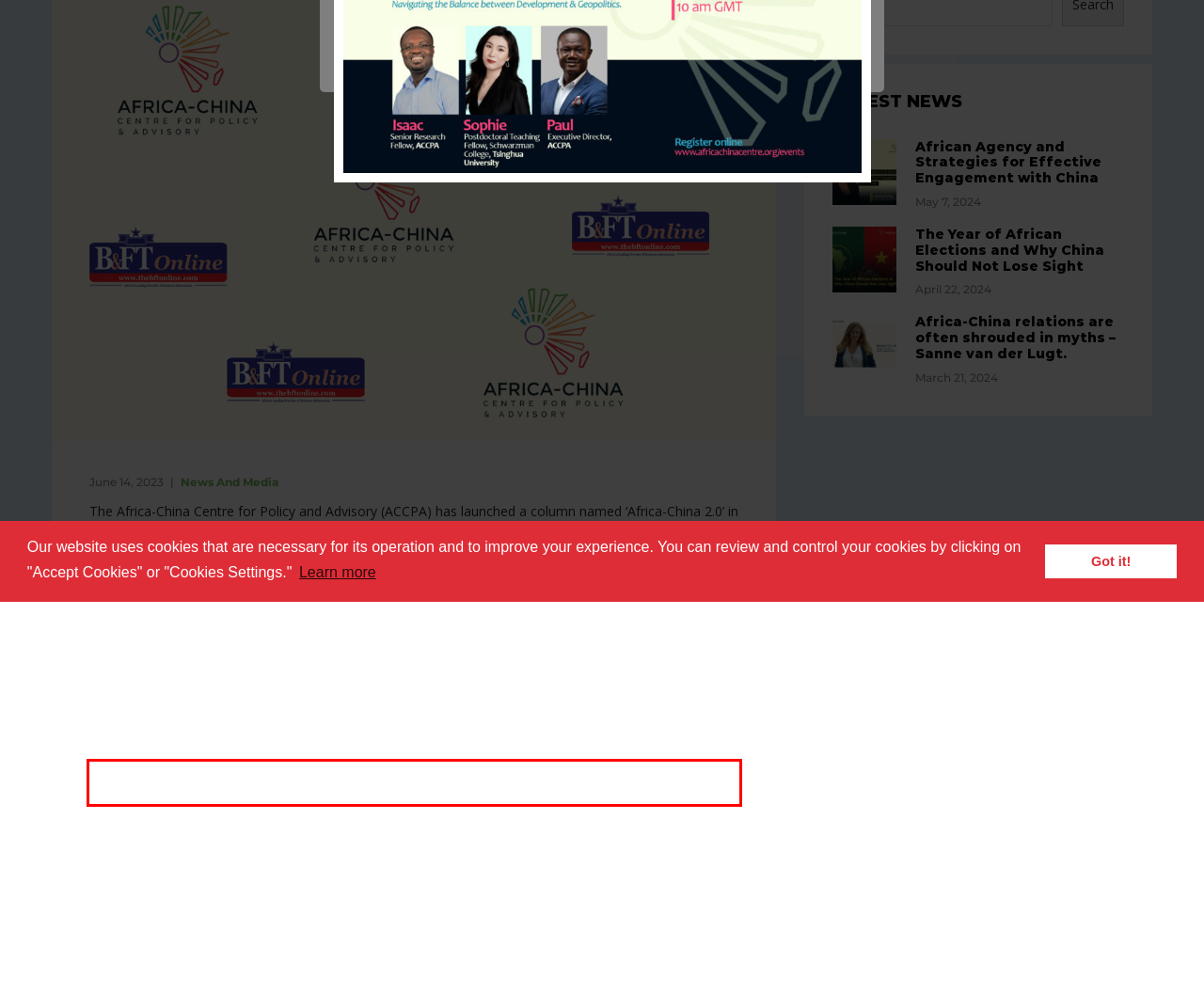Using the provided webpage screenshot, identify and read the text within the red rectangle bounding box.

As a leading Sino-Africa Think Tank, the ACCPA has continuously produced insightful content tracking all aspects of Africa-China relations across multiple sectors and countries.